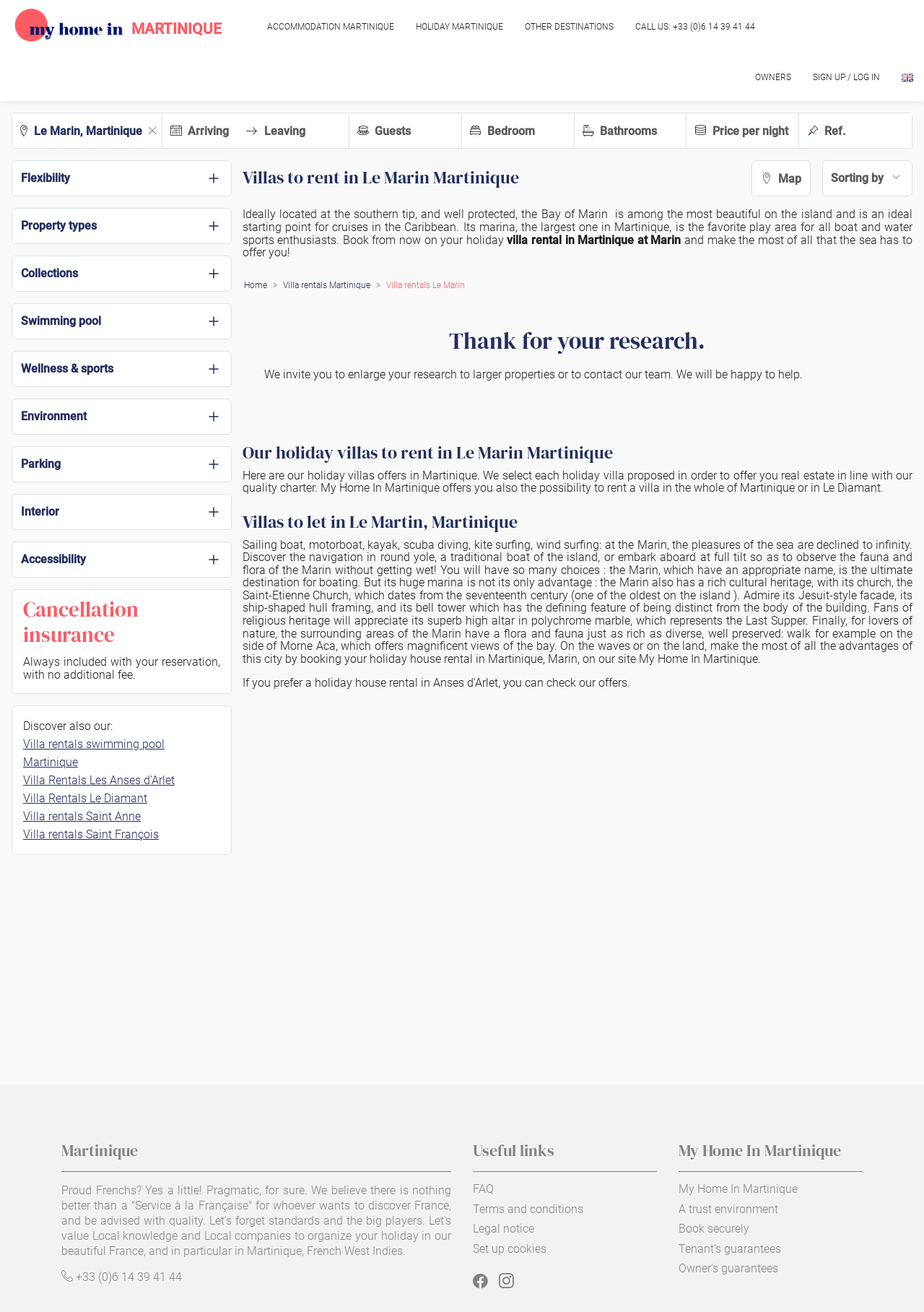What is the largest marina in Martinique?
Based on the image, provide your answer in one word or phrase.

The marina of Marin